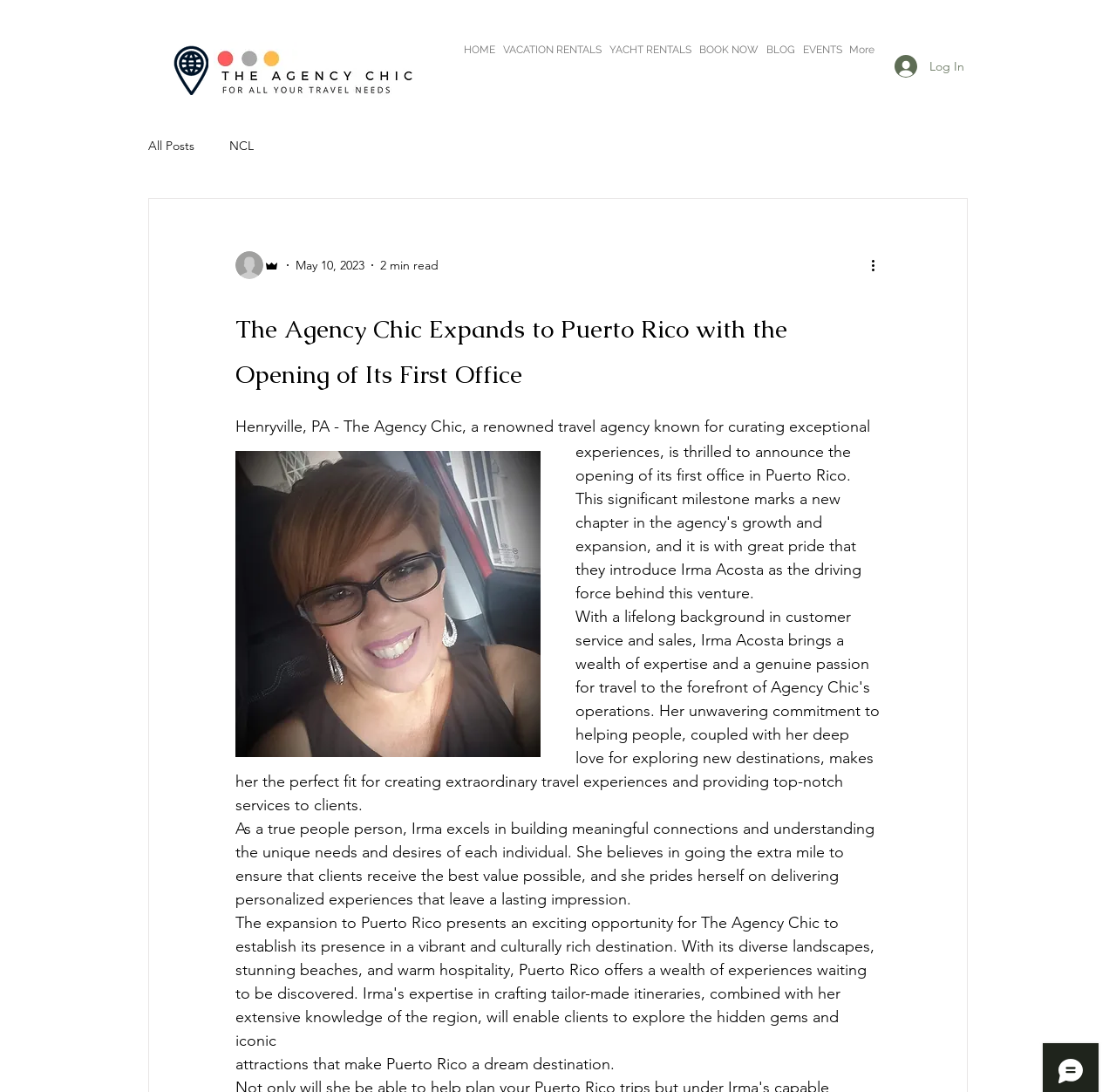Please provide a one-word or phrase answer to the question: 
Who is the person described in the article?

Irma